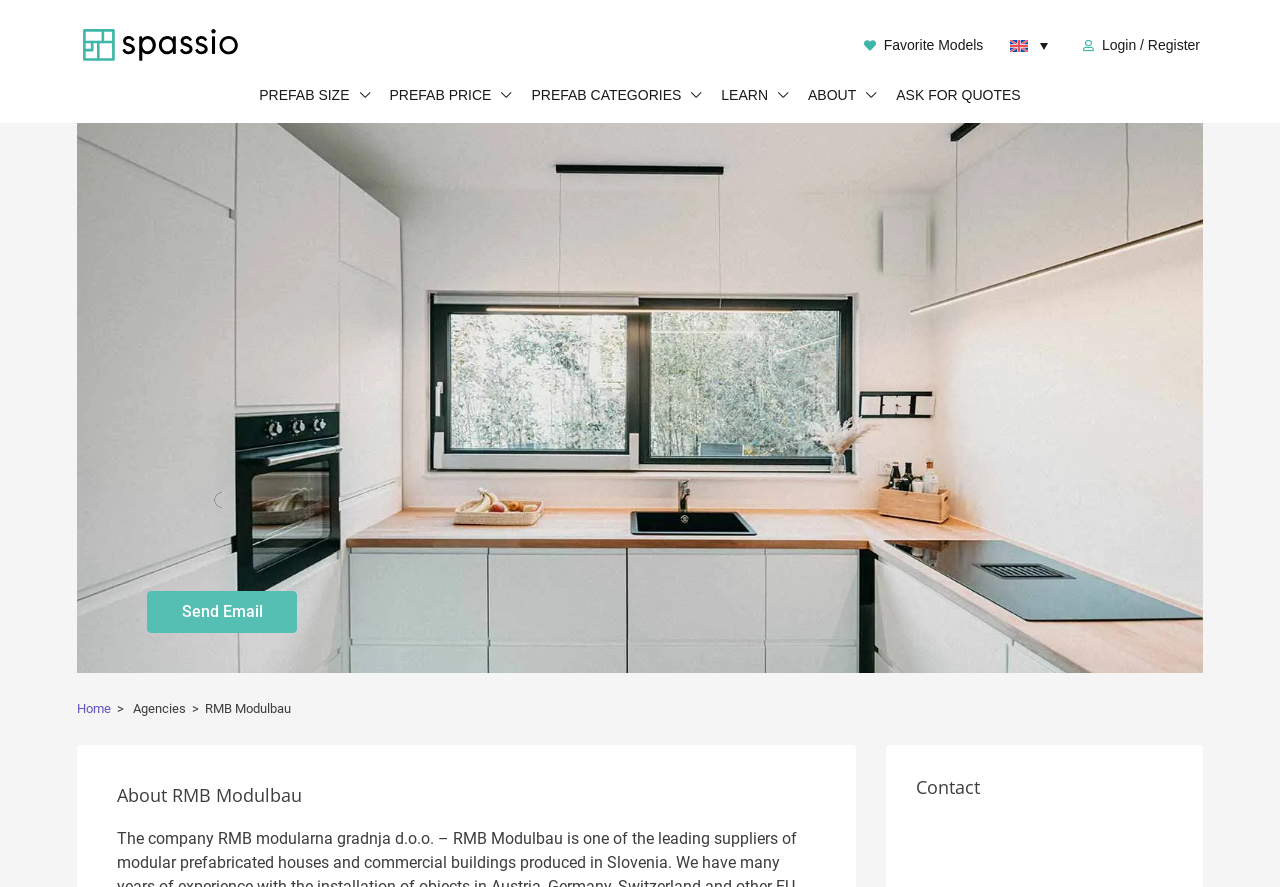What is the name of the modular house manufacturer?
Please respond to the question with a detailed and informative answer.

The name of the modular house manufacturer can be found in the header section of the webpage, where it is written as 'RMB Modulbau · Modular house manufacturer, Slovenia'.